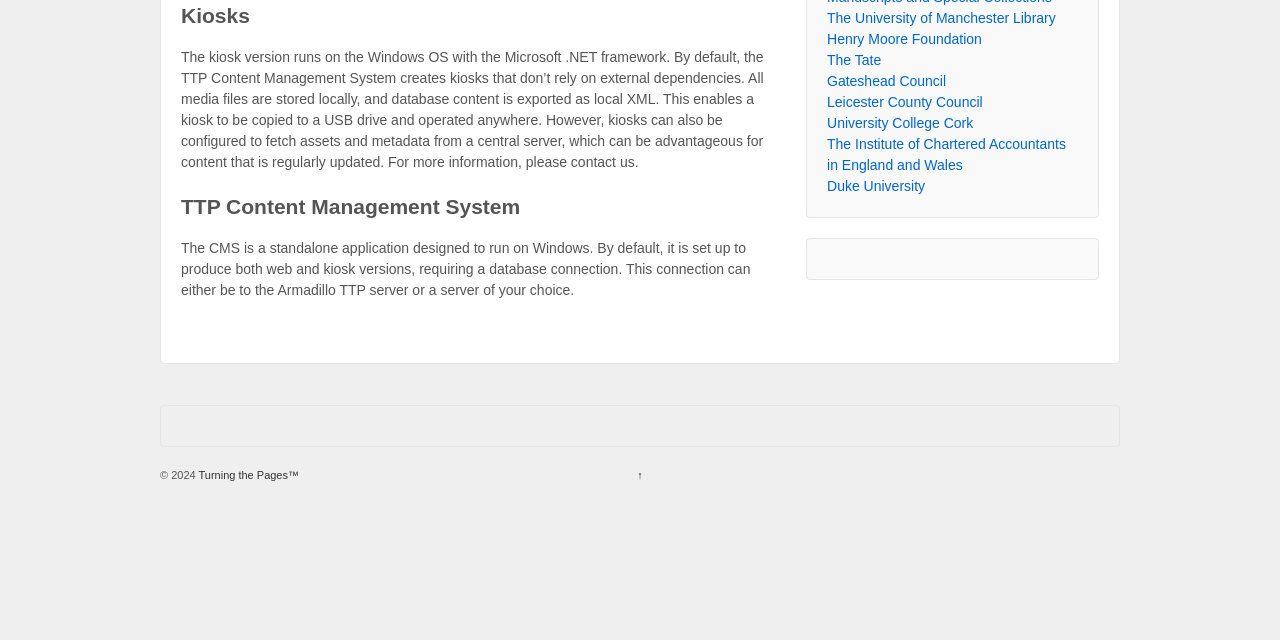Provide the bounding box for the UI element matching this description: "University College Cork".

[0.646, 0.18, 0.76, 0.205]